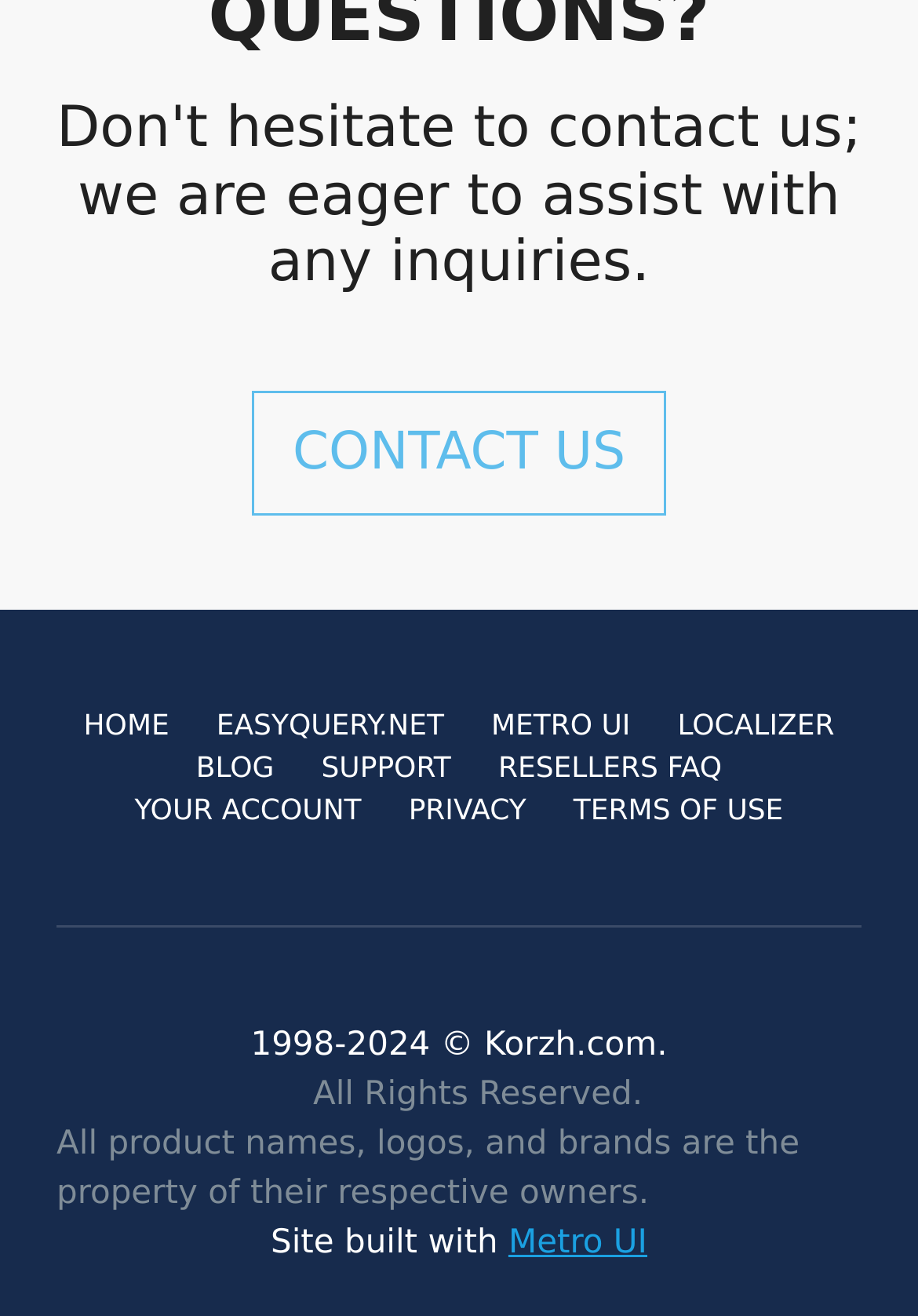Carefully examine the image and provide an in-depth answer to the question: What is the company name?

The company name can be found at the bottom of the webpage, in the copyright section, where it says '1998-2024 © Korzh.com.'